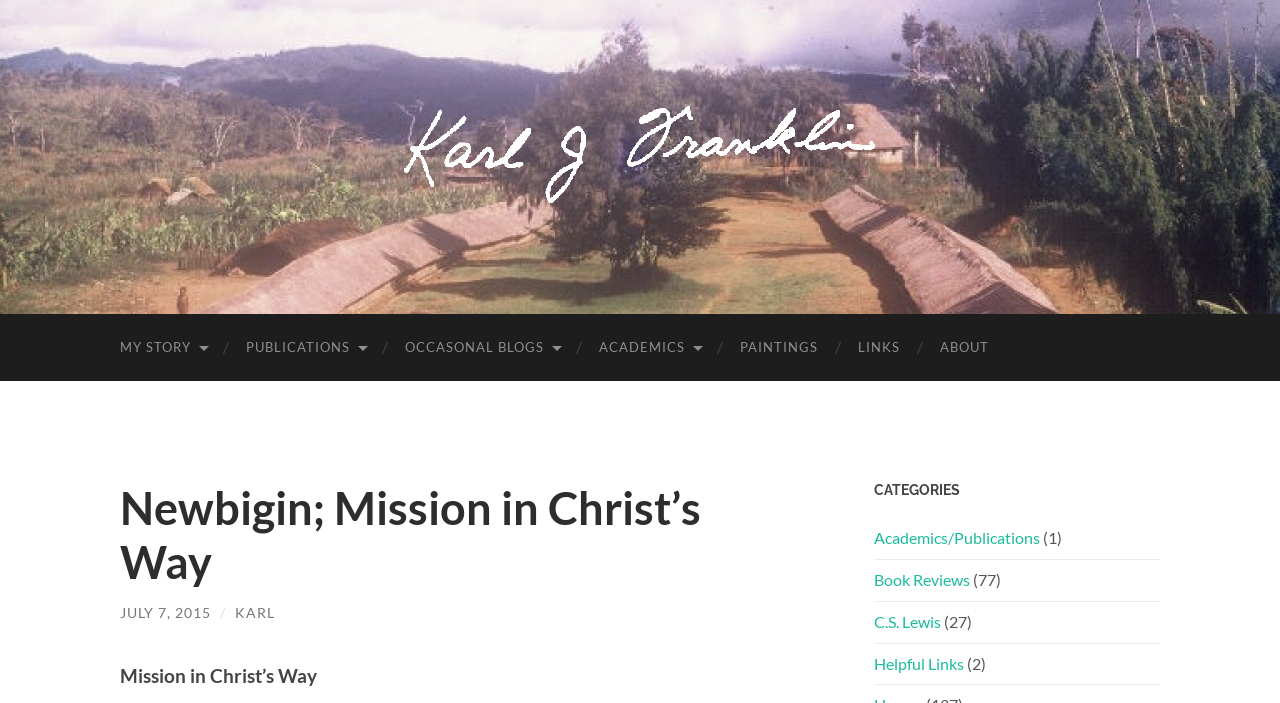Please identify the webpage's heading and generate its text content.

Newbigin; Mission in Christ’s Way